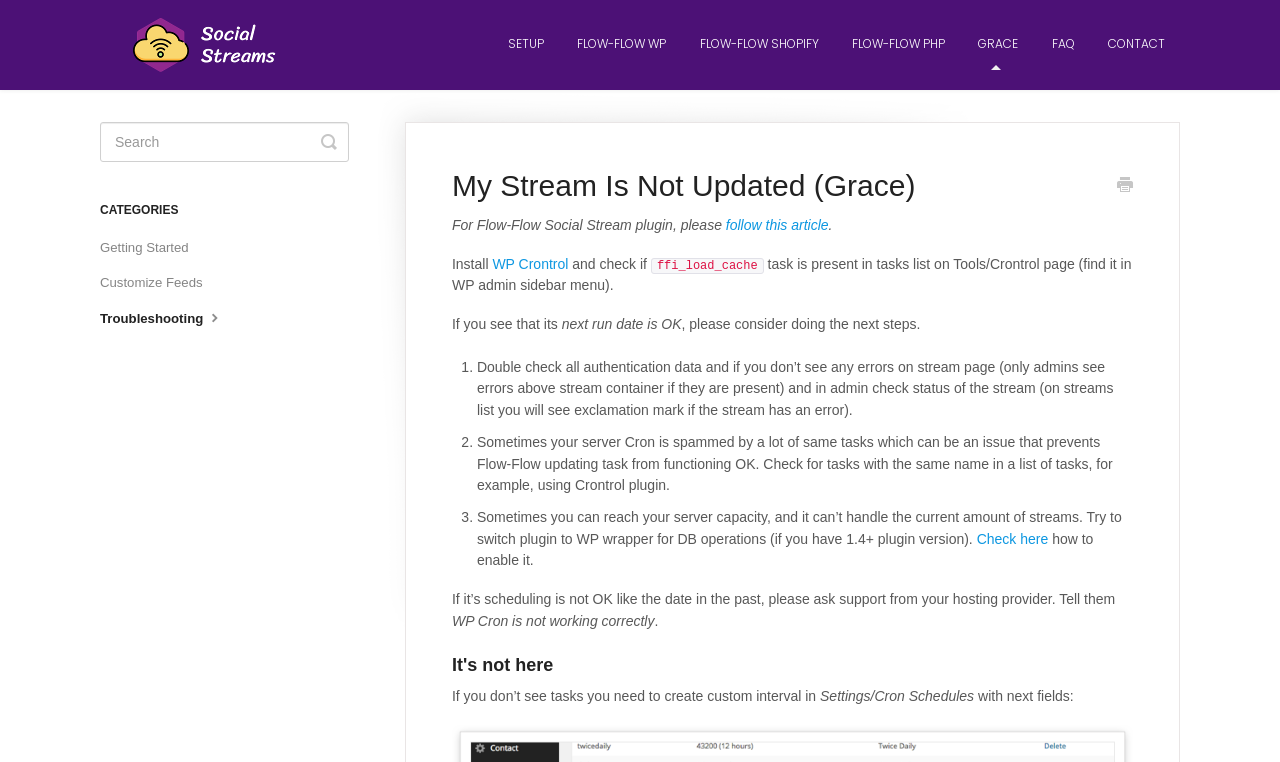What is the name of the knowledge base?
Answer with a single word or phrase, using the screenshot for reference.

Social Streams Knowledge Base